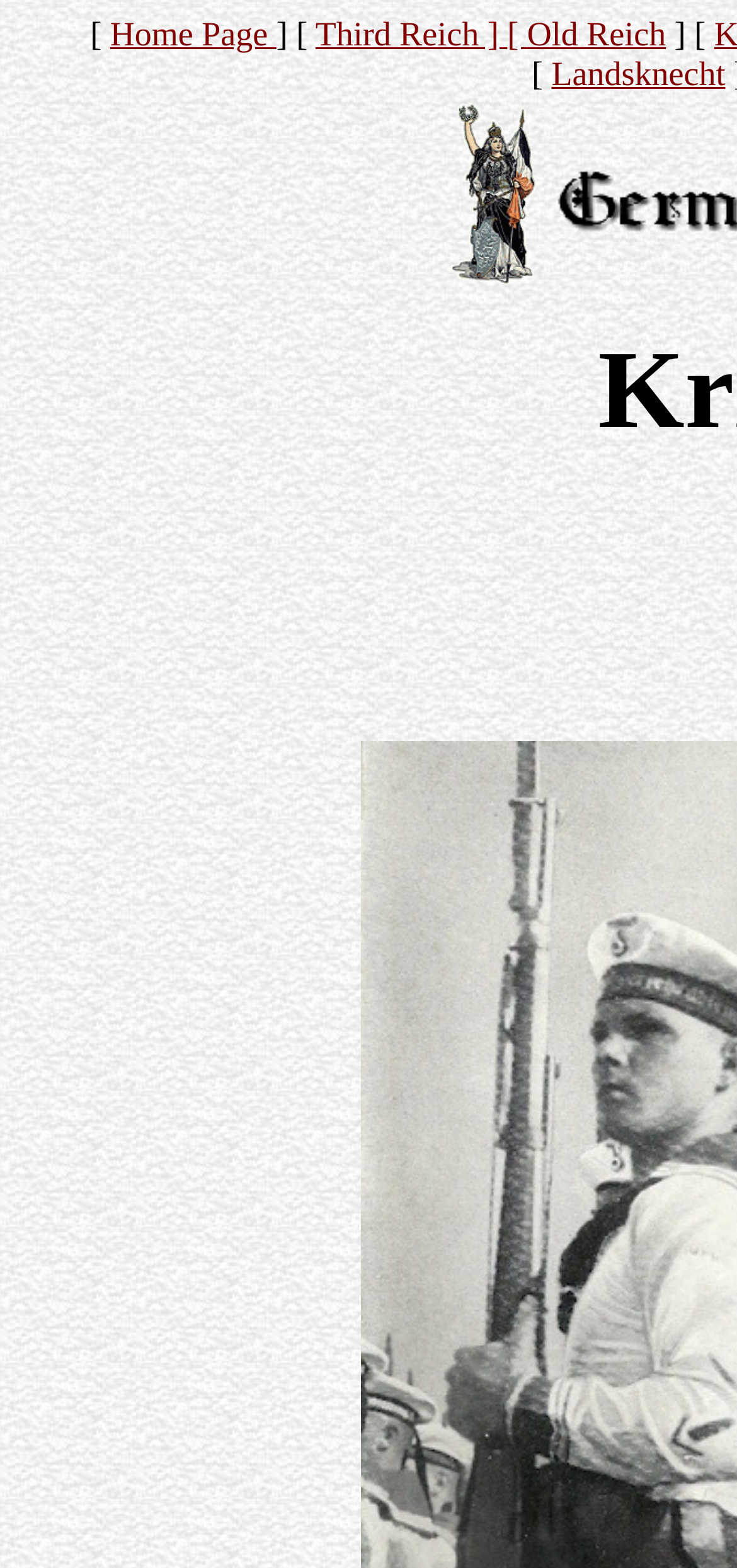What is the position of the 'Home Page' link?
Carefully analyze the image and provide a detailed answer to the question.

Based on the bounding box coordinates of the 'Home Page' link, its position is at the top-left of the webpage, with coordinates [0.149, 0.01, 0.375, 0.034].